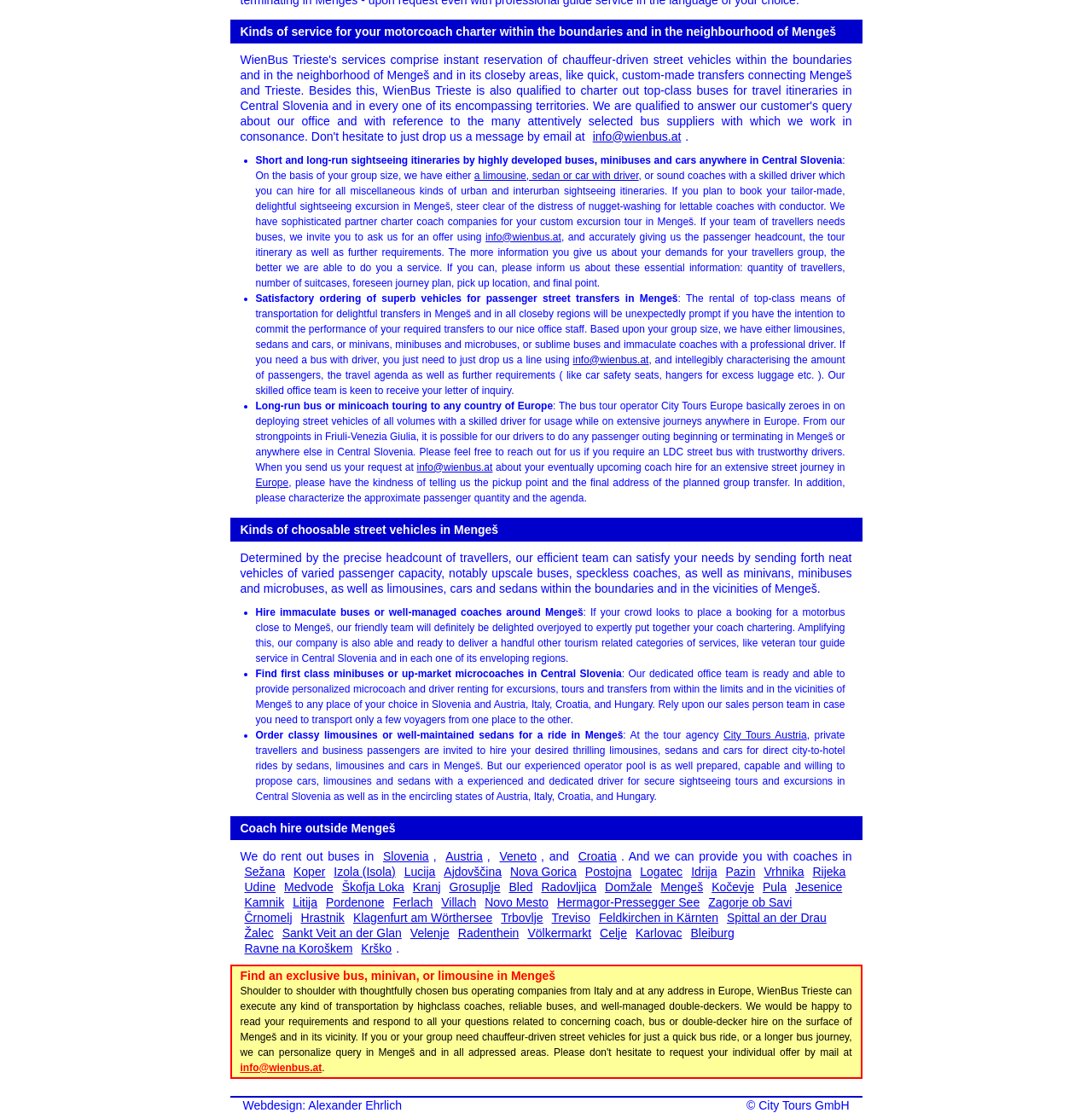Can I hire a coach for a trip outside Mengeš?
Answer the question with a single word or phrase derived from the image.

Yes